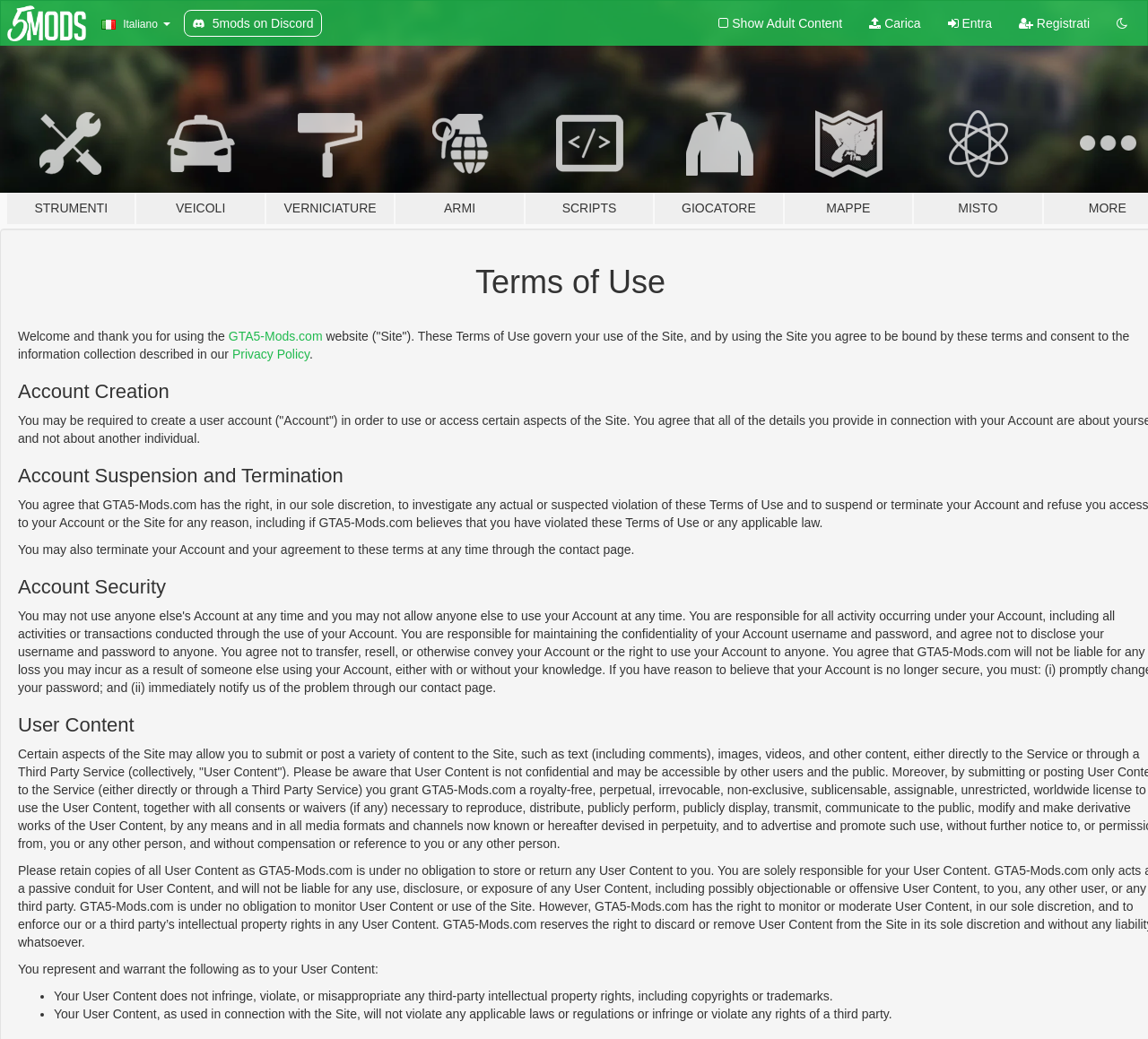Given the description Show Adult Content, predict the bounding box coordinates of the UI element. Ensure the coordinates are in the format (top-left x, top-left y, bottom-right x, bottom-right y) and all values are between 0 and 1.

[0.614, 0.001, 0.746, 0.044]